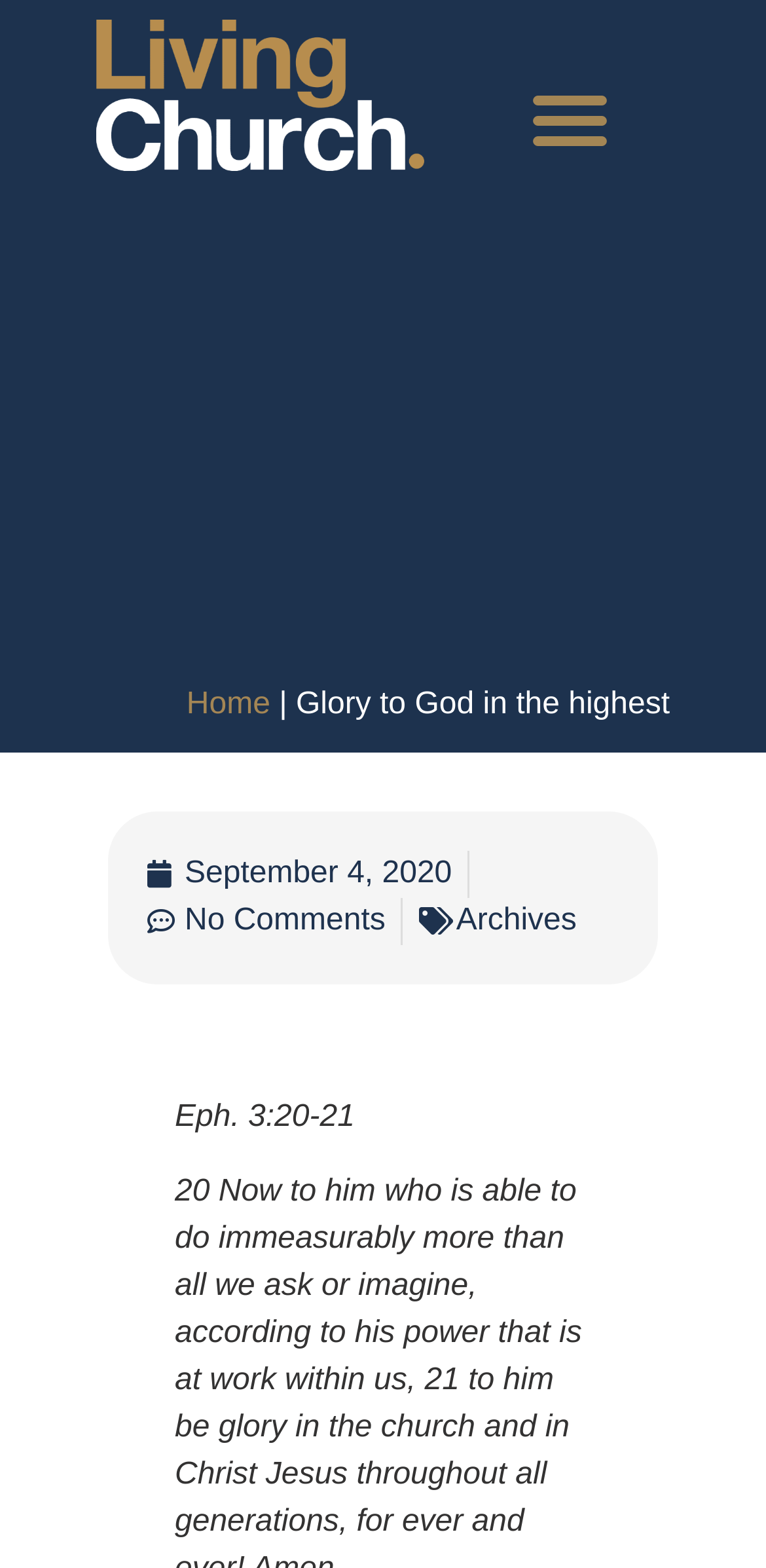Describe in detail what you see on the webpage.

This webpage appears to be a blog post or article from a Christian living website, titled "Glory to God in the highest - Living Church". At the top left, there is a link to the homepage. Next to it, a menu toggle button is located, which is not expanded. 

Below the menu toggle button, a navigation section displays breadcrumbs, showing the path "Home > Glory to God in the highest". 

On the left side, there is a section with a date "September 4, 2020" and an empty time element next to it. Below this section, a link "No Comments" is placed. 

On the right side, a link "Archives" is positioned. Below it, a biblical passage "Eph. 3:20-21" is displayed, which is also mentioned in the meta description. The passage reads "20 Now to him who is able to do immeasurably more than all we ask or imagine, according to his power that is at work within us, 21".